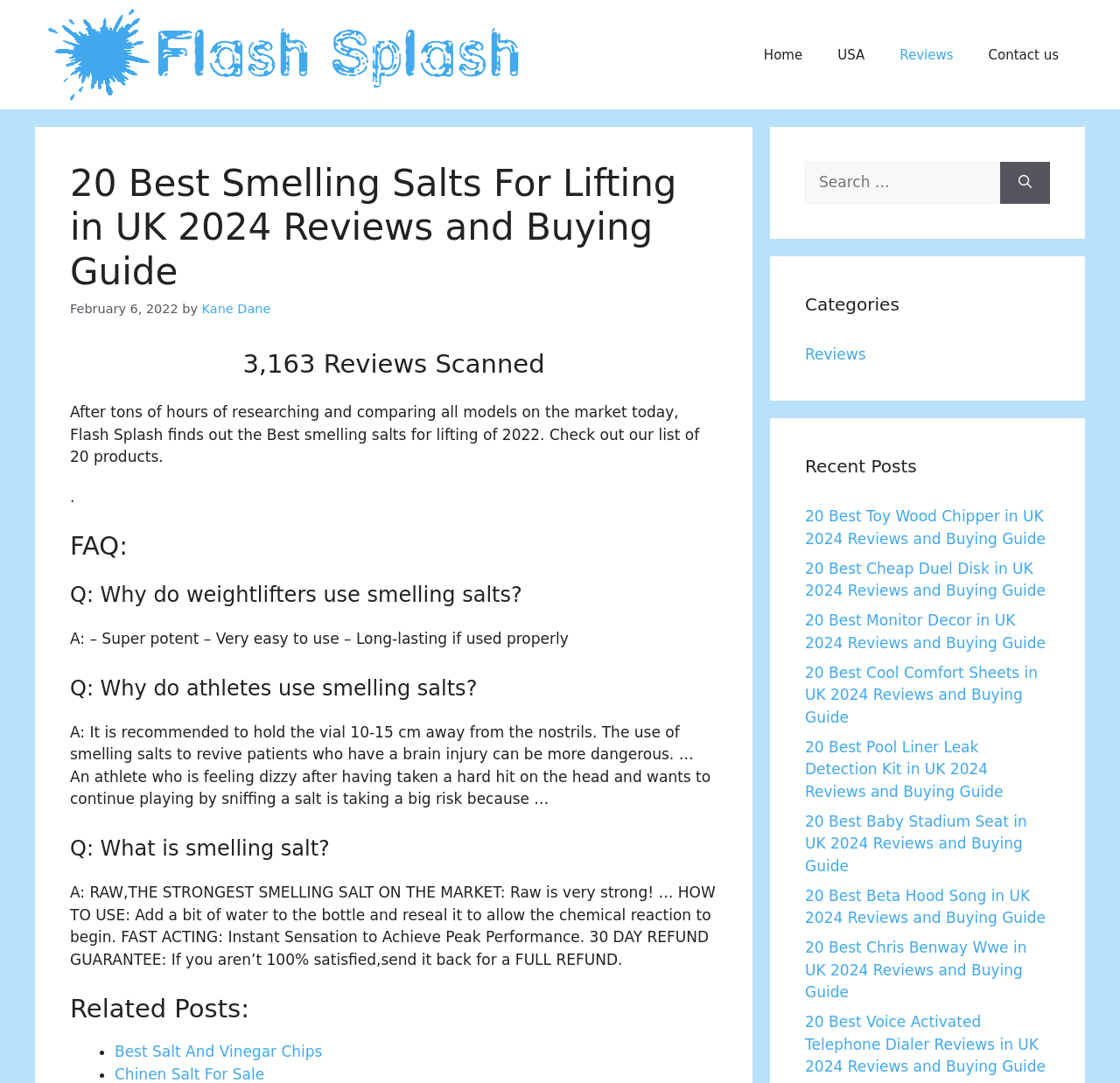Find and indicate the bounding box coordinates of the region you should select to follow the given instruction: "Search for something".

[0.893, 0.149, 0.938, 0.188]